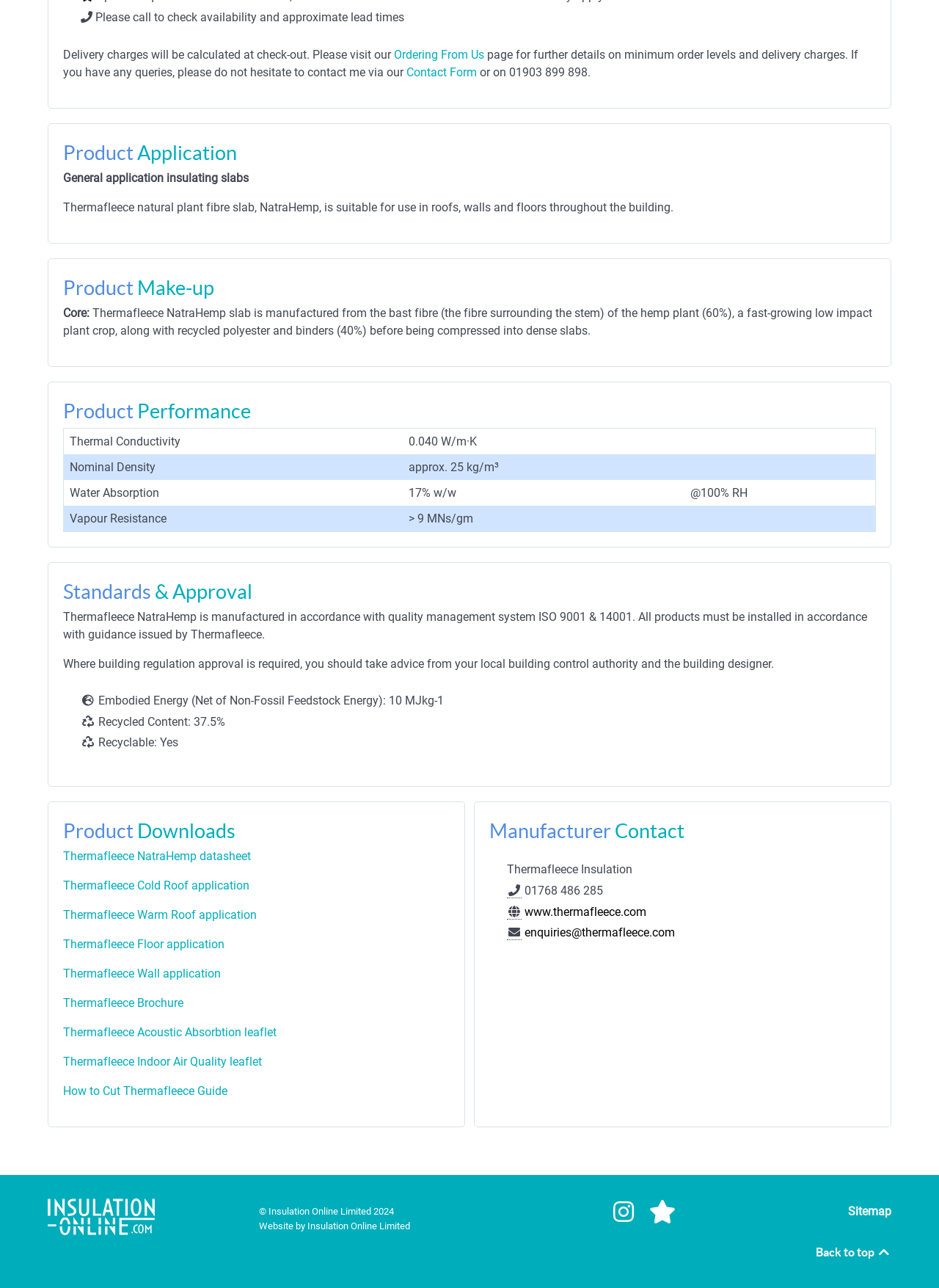What is the phone number of Thermafleece Insulation?
Answer the question based on the image using a single word or a brief phrase.

01768 486 285